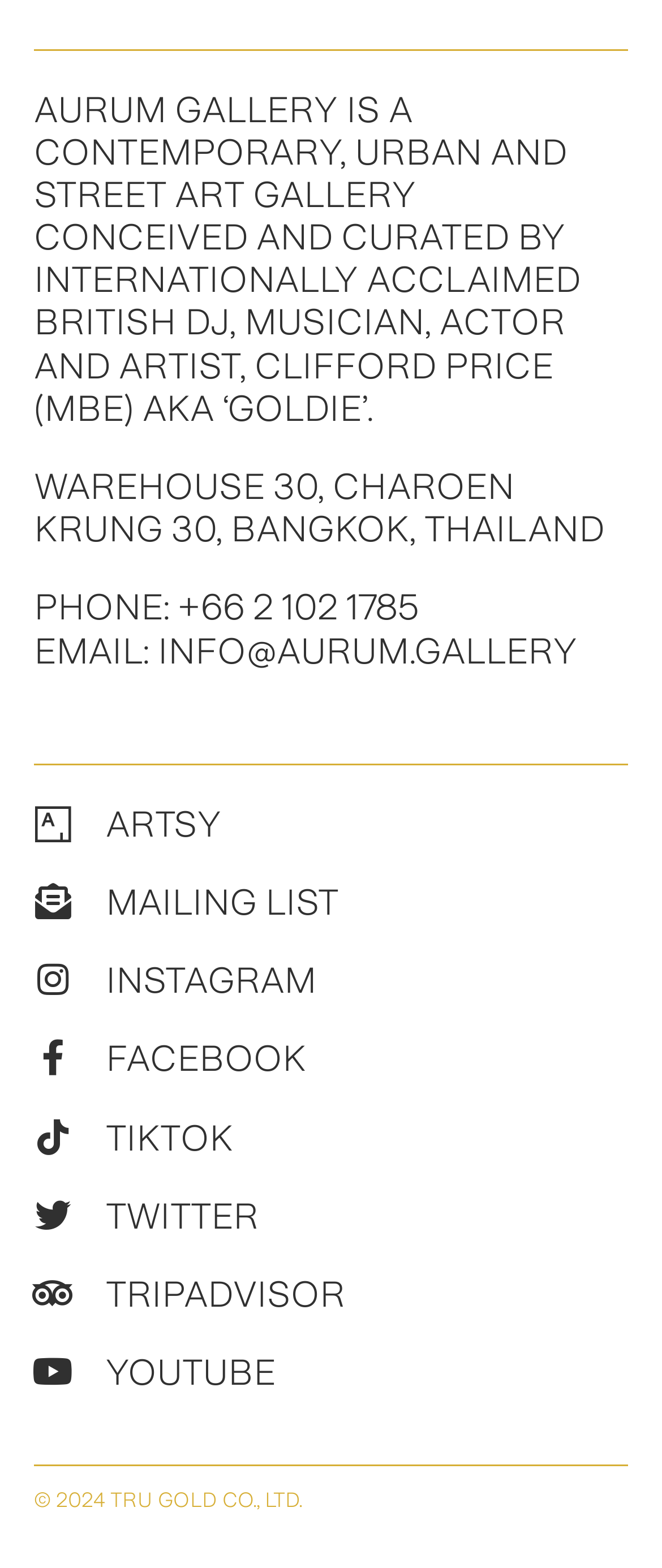Please determine the bounding box coordinates of the area that needs to be clicked to complete this task: 'Subscribe to Aurum Gallery's mailing list'. The coordinates must be four float numbers between 0 and 1, formatted as [left, top, right, bottom].

[0.026, 0.553, 0.134, 0.599]